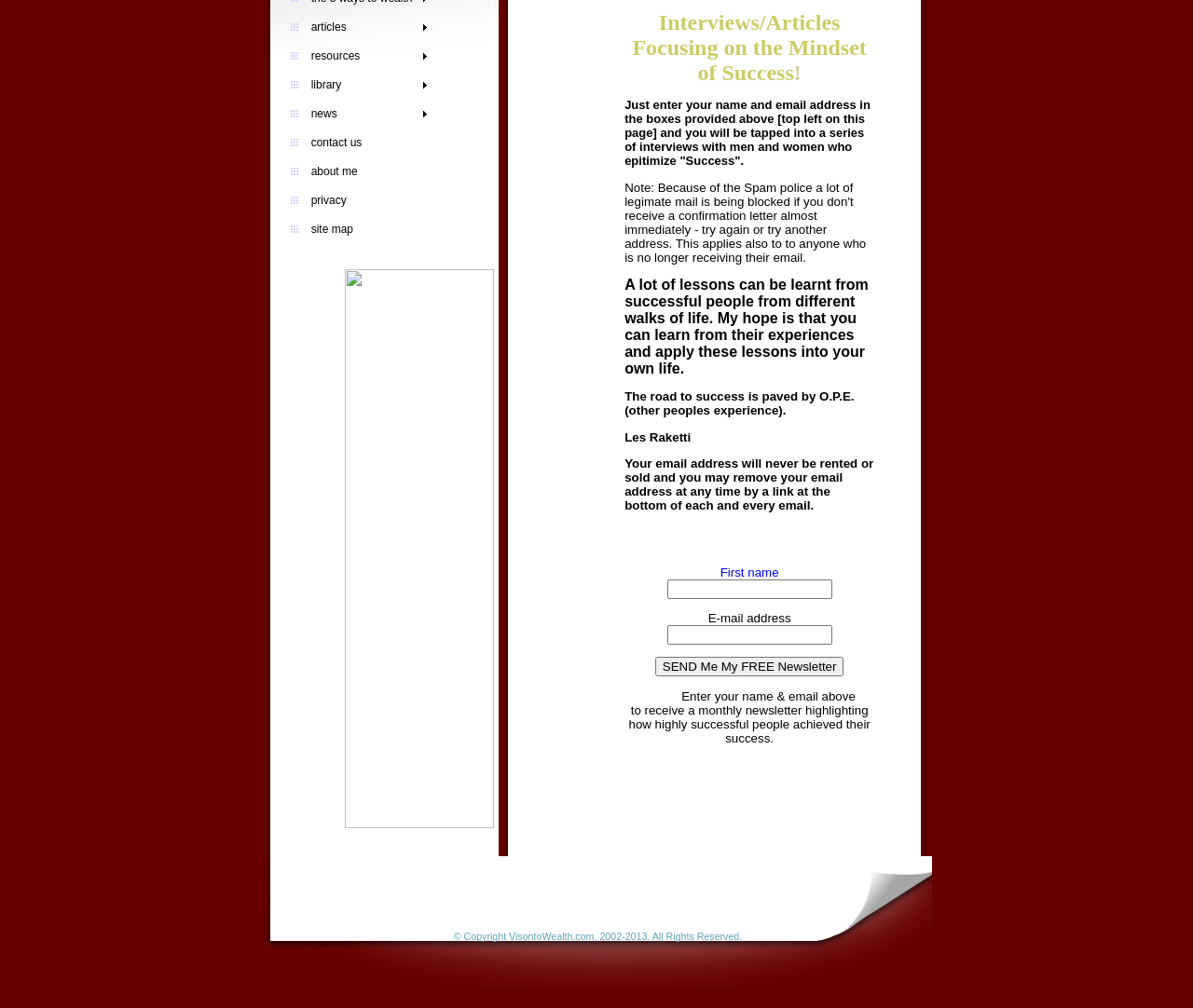Using the element description: "parent_node: E-mail address name="email"", determine the bounding box coordinates for the specified UI element. The coordinates should be four float numbers between 0 and 1, [left, top, right, bottom].

[0.559, 0.62, 0.697, 0.64]